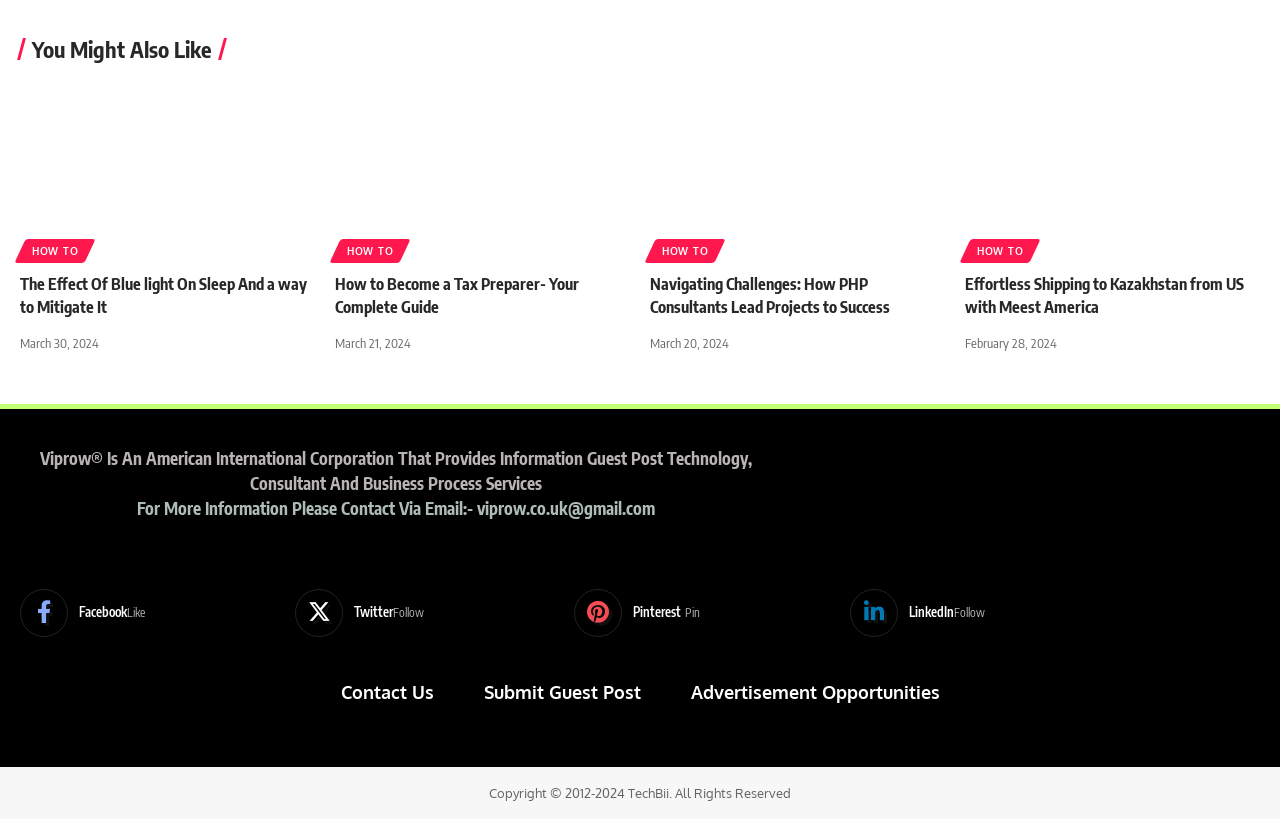Please identify the bounding box coordinates of the clickable element to fulfill the following instruction: "Read 'The Effect Of Blue light On Sleep And a way to Mitigate It'". The coordinates should be four float numbers between 0 and 1, i.e., [left, top, right, bottom].

[0.016, 0.334, 0.246, 0.39]